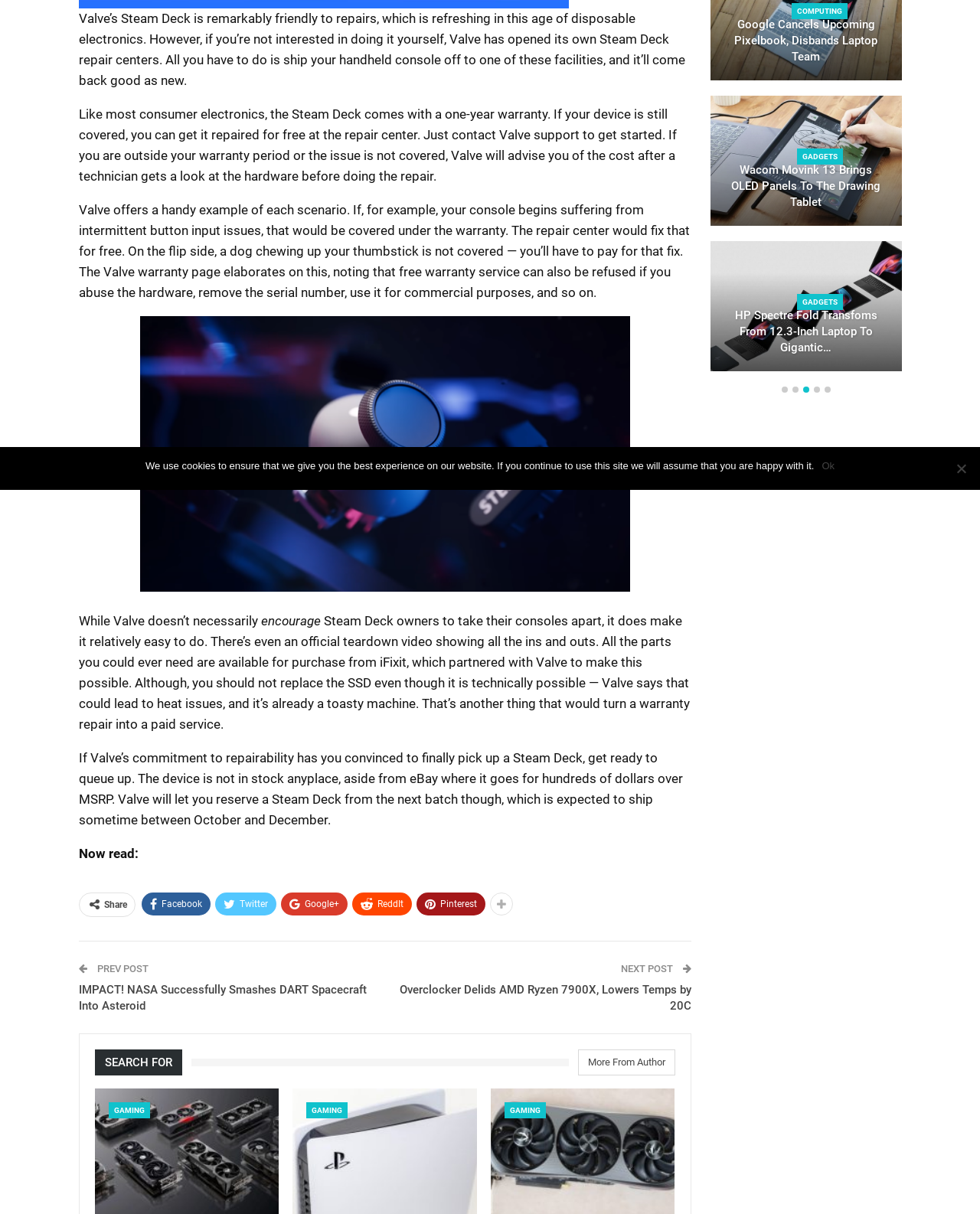Given the element description, predict the bounding box coordinates in the format (top-left x, top-left y, bottom-right x, bottom-right y). Make sure all values are between 0 and 1. Here is the element description: Solutions for

None